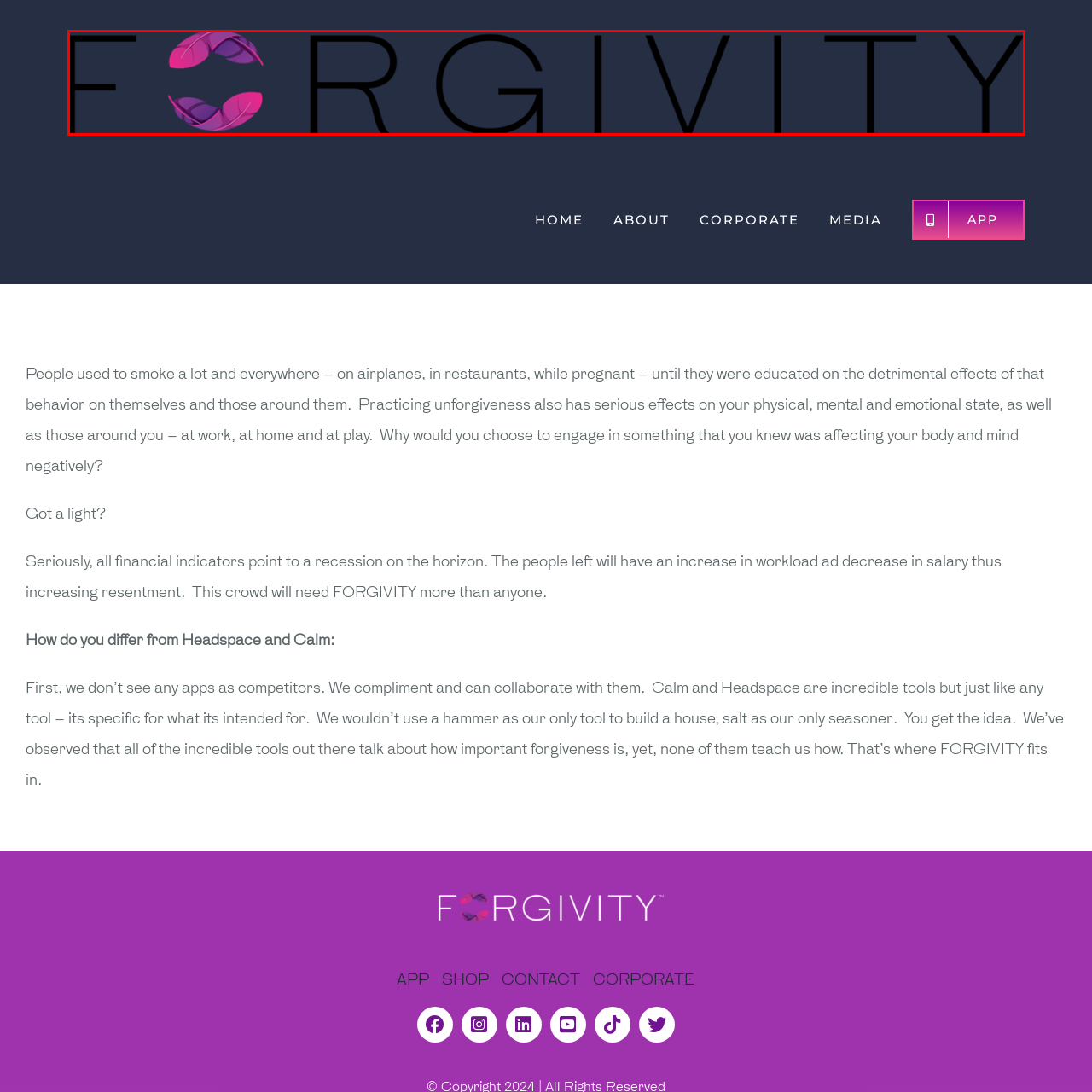What is the significance of the feathers in the logo?
Inspect the image surrounded by the red bounding box and answer the question using a single word or a short phrase.

Lightness and healing